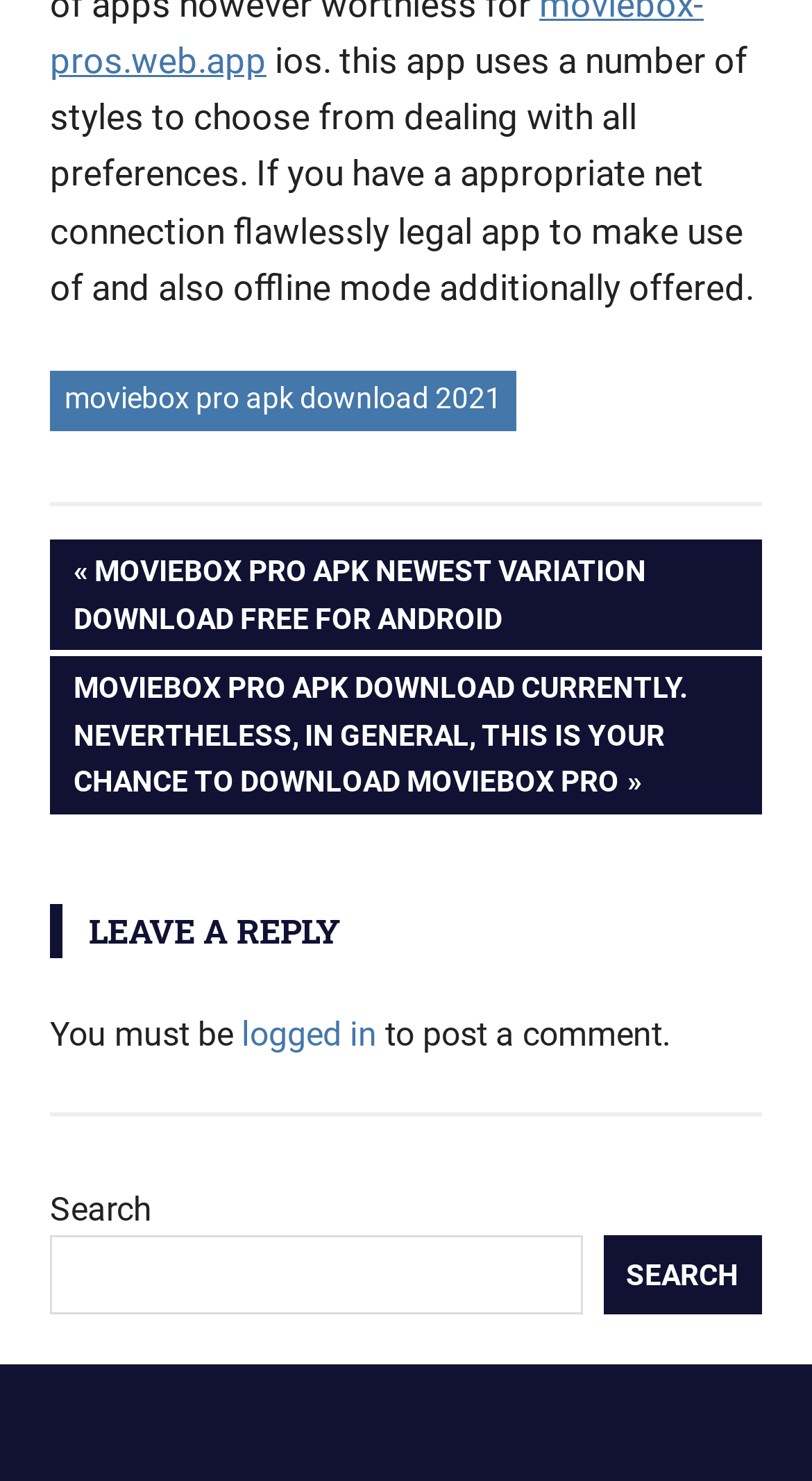Using the description "moviebox pro apk download 2021", predict the bounding box of the relevant HTML element.

[0.062, 0.25, 0.636, 0.291]